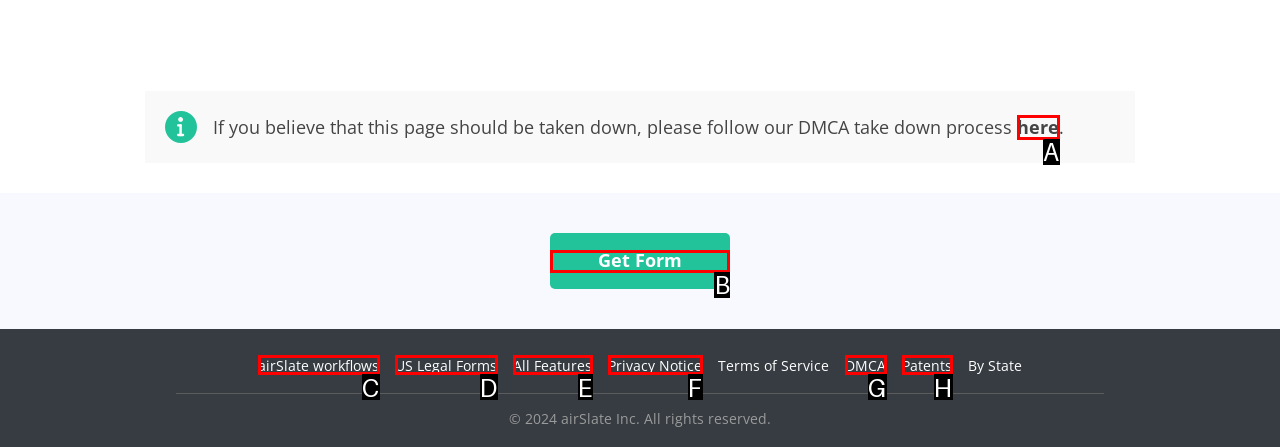Select the letter of the UI element you need to click on to fulfill this task: Click on Get Form. Write down the letter only.

B